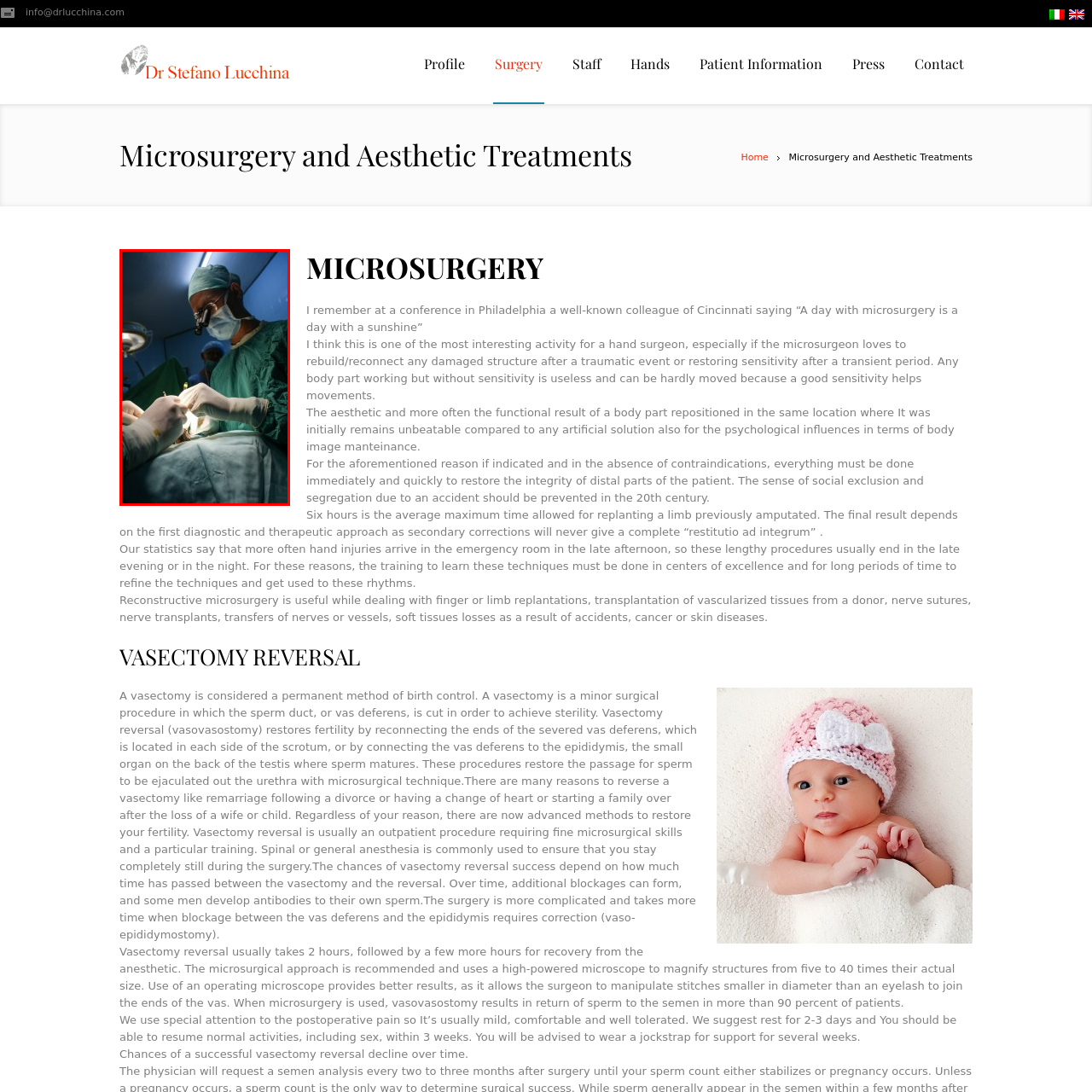Review the part of the image encased in the red box and give an elaborate answer to the question posed: What is the purpose of microsurgery?

The scene highlights the critical nature of microsurgery, which often involves repairing and reconnecting damaged tissues, underscoring the importance of advanced skills and technology in modern surgical practices.